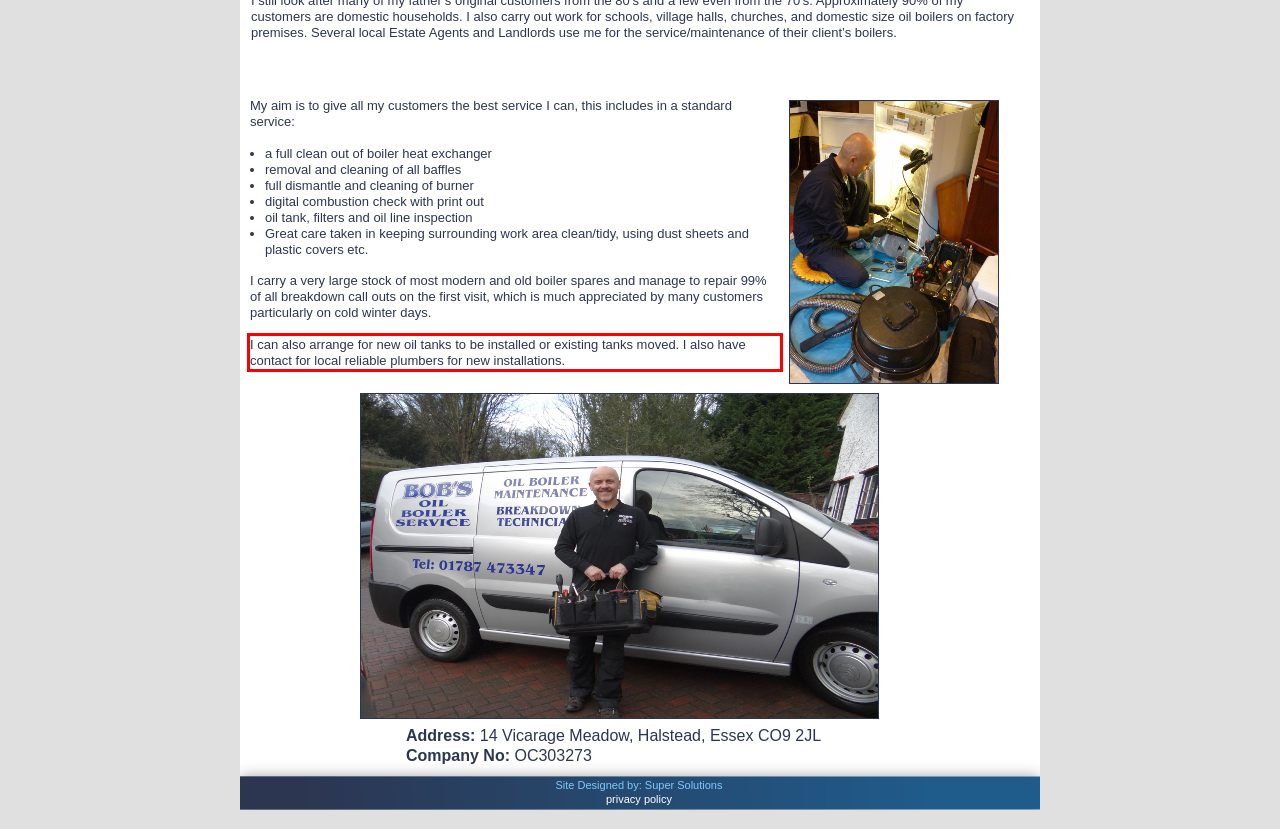Please look at the screenshot provided and find the red bounding box. Extract the text content contained within this bounding box.

I can also arrange for new oil tanks to be installed or existing tanks moved. I also have contact for local reliable plumbers for new installations.